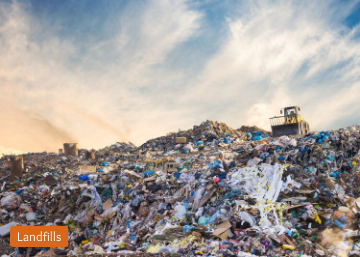What is the subject matter of the scene indicated by the label?
Look at the image and provide a short answer using one word or a phrase.

Landfills